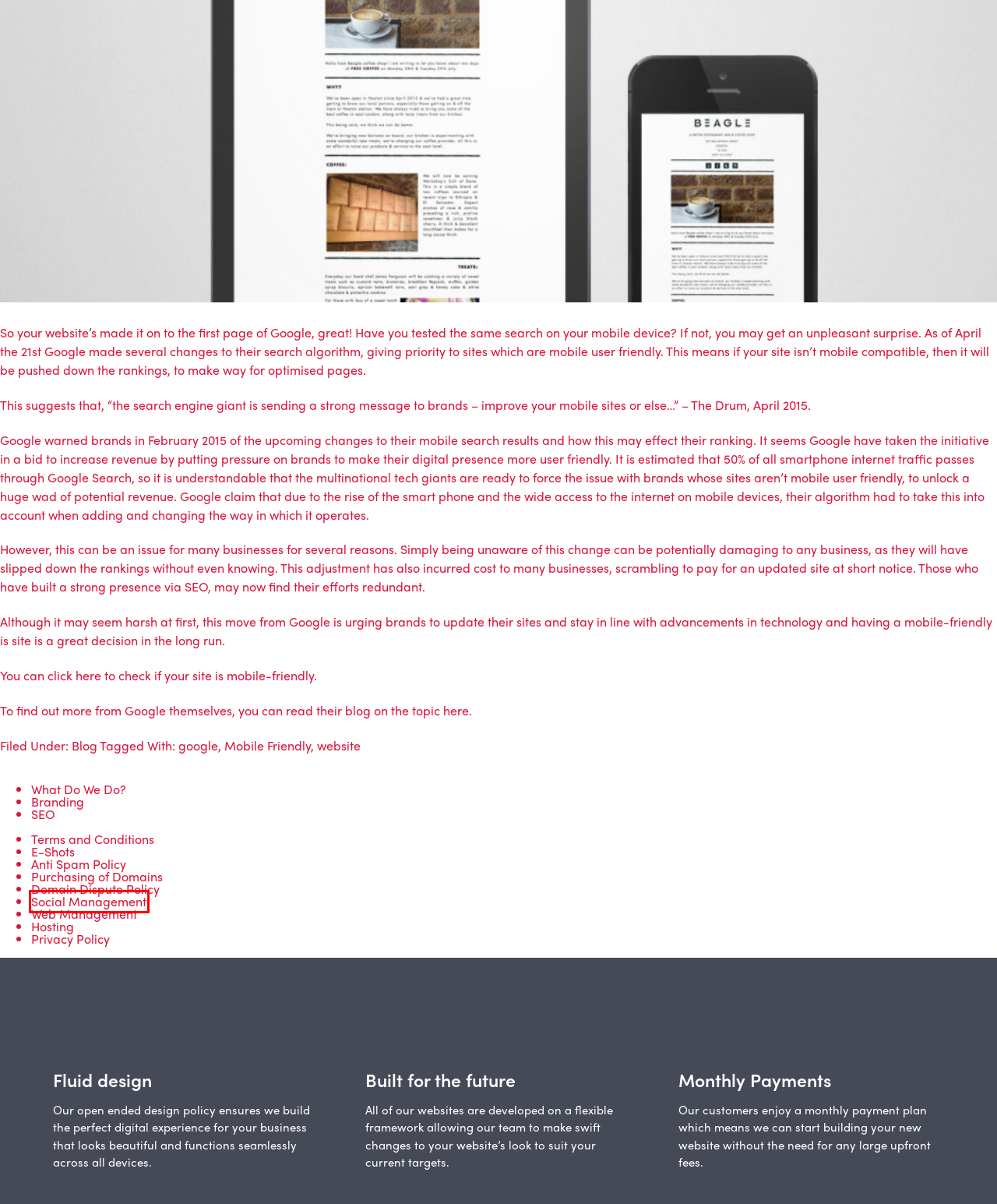Review the webpage screenshot and focus on the UI element within the red bounding box. Select the best-matching webpage description for the new webpage that follows after clicking the highlighted element. Here are the candidates:
A. Terms and Conditions - adomedia
B. Privacy Policy - adomedia
C. Terms and Conditions – Web and Social Media Management - adomedia
D. What Do We Do? - adomedia
E. website Archives - adomedia
F. Terms and Conditions – E-Shots - adomedia
G. SEO - adomedia
H. Domain Name Dispute Policy - adomedia

C